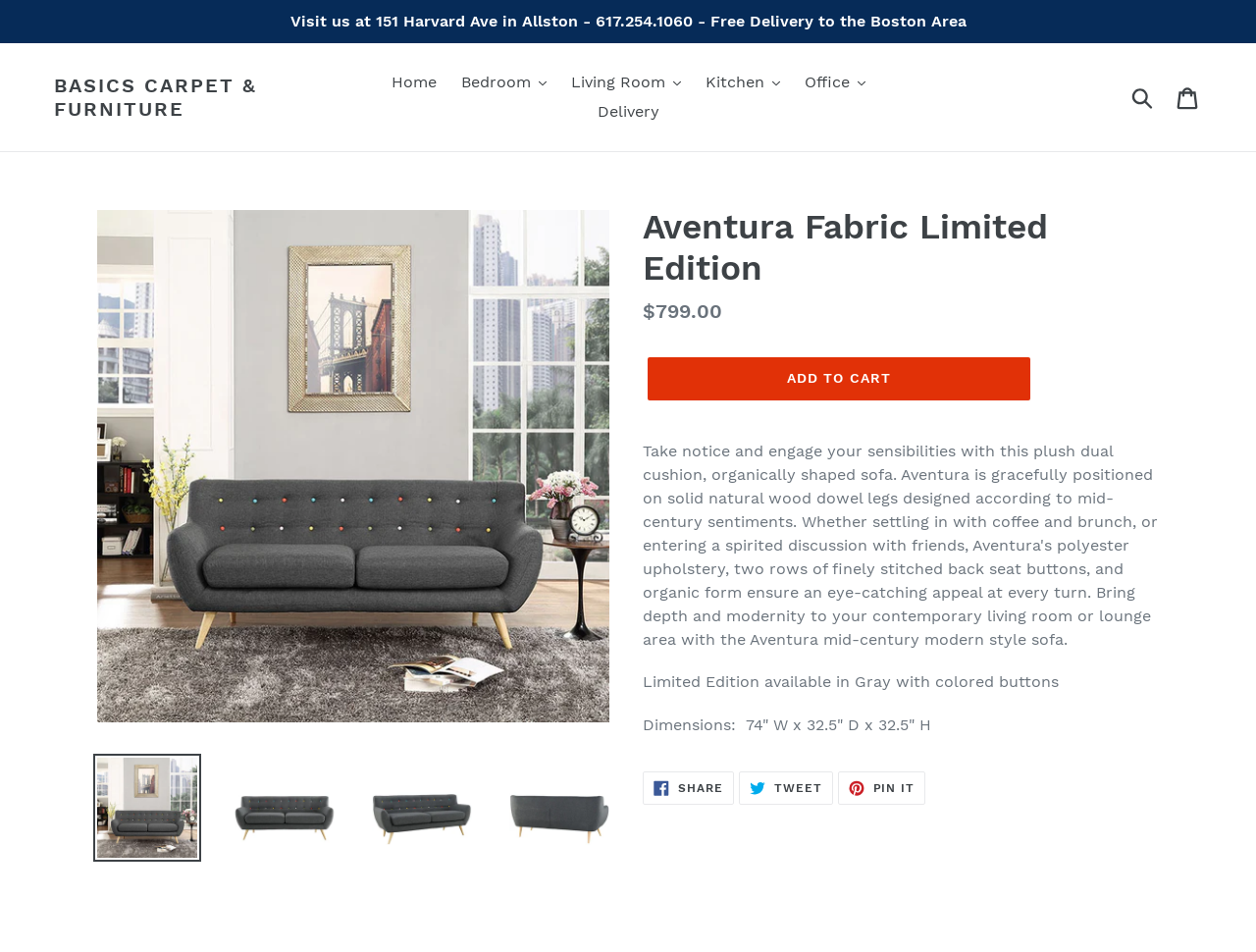Can you find the bounding box coordinates for the element to click on to achieve the instruction: "Load image into gallery viewer"?

[0.074, 0.792, 0.16, 0.905]